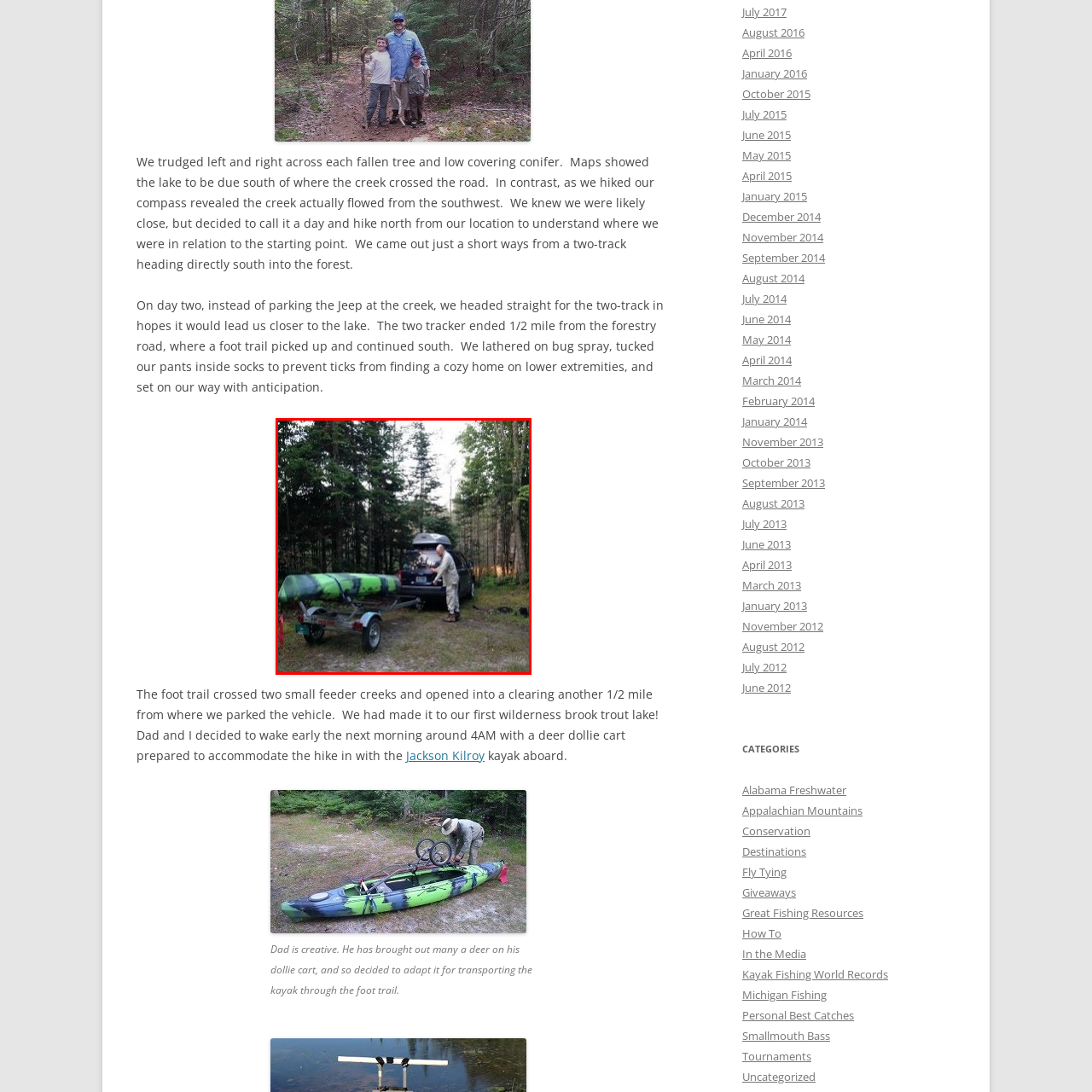Examine the image inside the red outline, Is the kayak being loaded onto a boat?
 Answer with a single word or phrase.

No